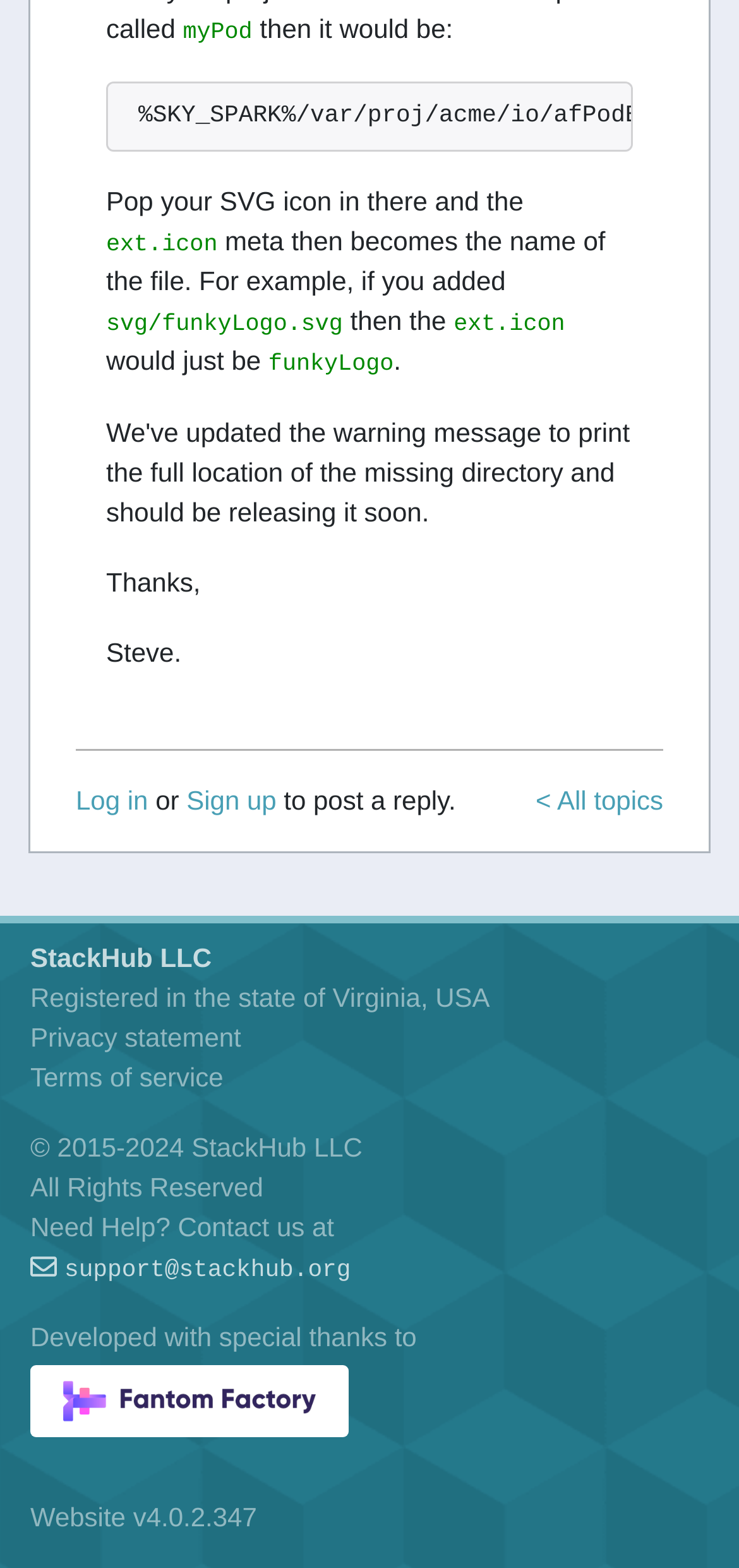Identify the bounding box coordinates for the UI element described as: "support@stackhub.org". The coordinates should be provided as four floats between 0 and 1: [left, top, right, bottom].

[0.077, 0.801, 0.475, 0.818]